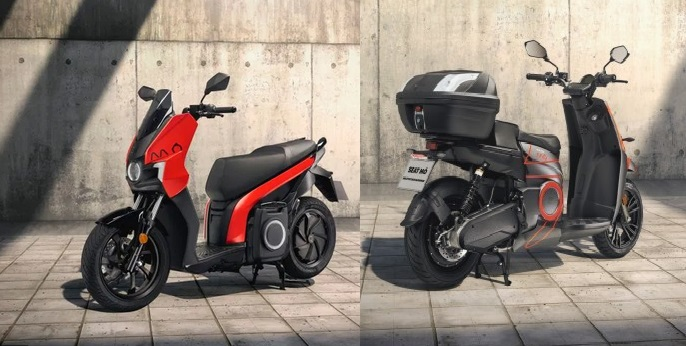What type of lifestyle is reflected in the background of the image?
Please give a well-detailed answer to the question.

The caption states that the background of the image presents a minimalist concrete setting, enhancing the focus on the scooters and reflecting a contemporary urban lifestyle, suggesting that the image is set in a modern city environment.